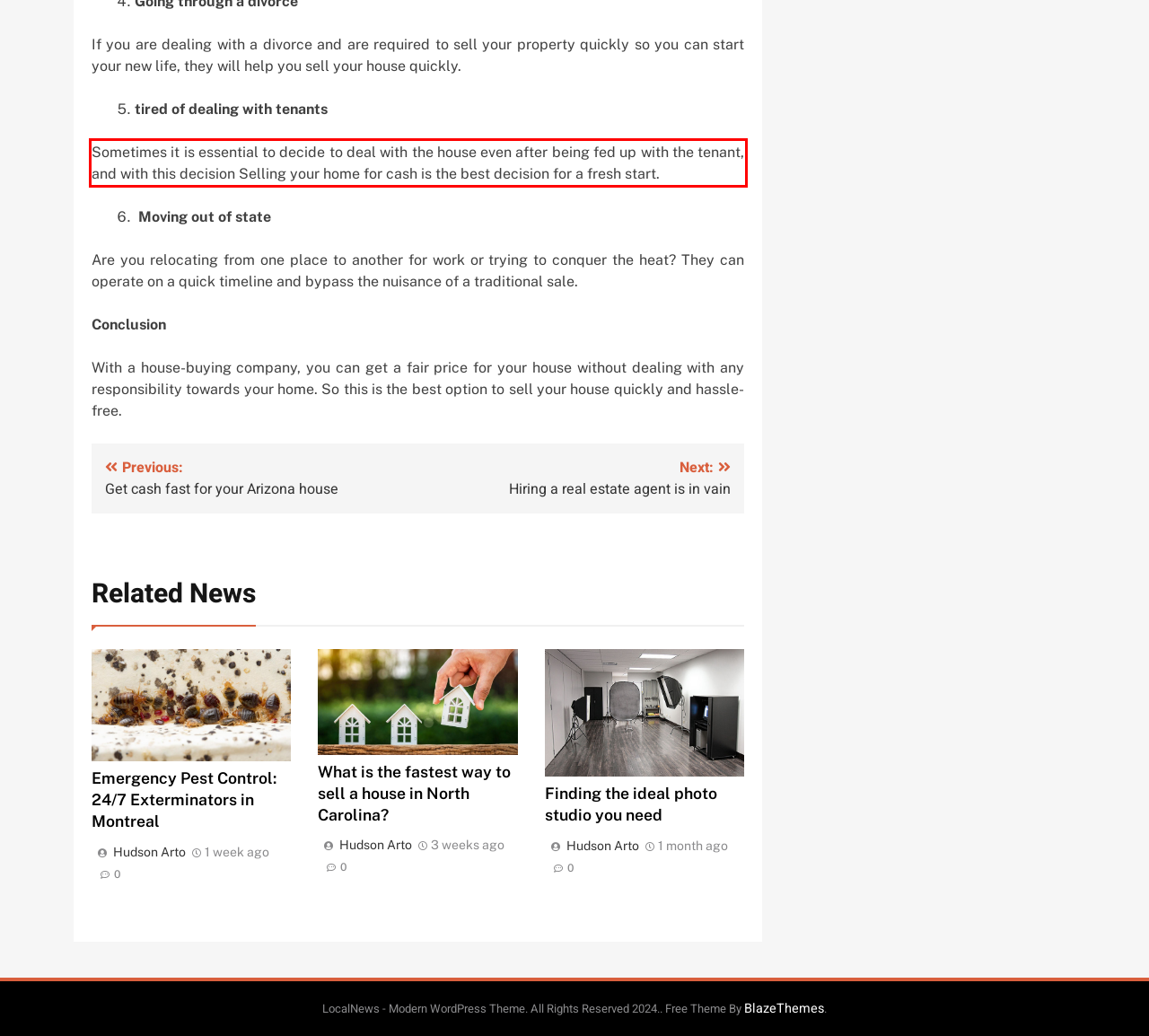Examine the webpage screenshot and use OCR to obtain the text inside the red bounding box.

Sometimes it is essential to decide to deal with the house even after being fed up with the tenant, and with this decision Selling your home for cash is the best decision for a fresh start.